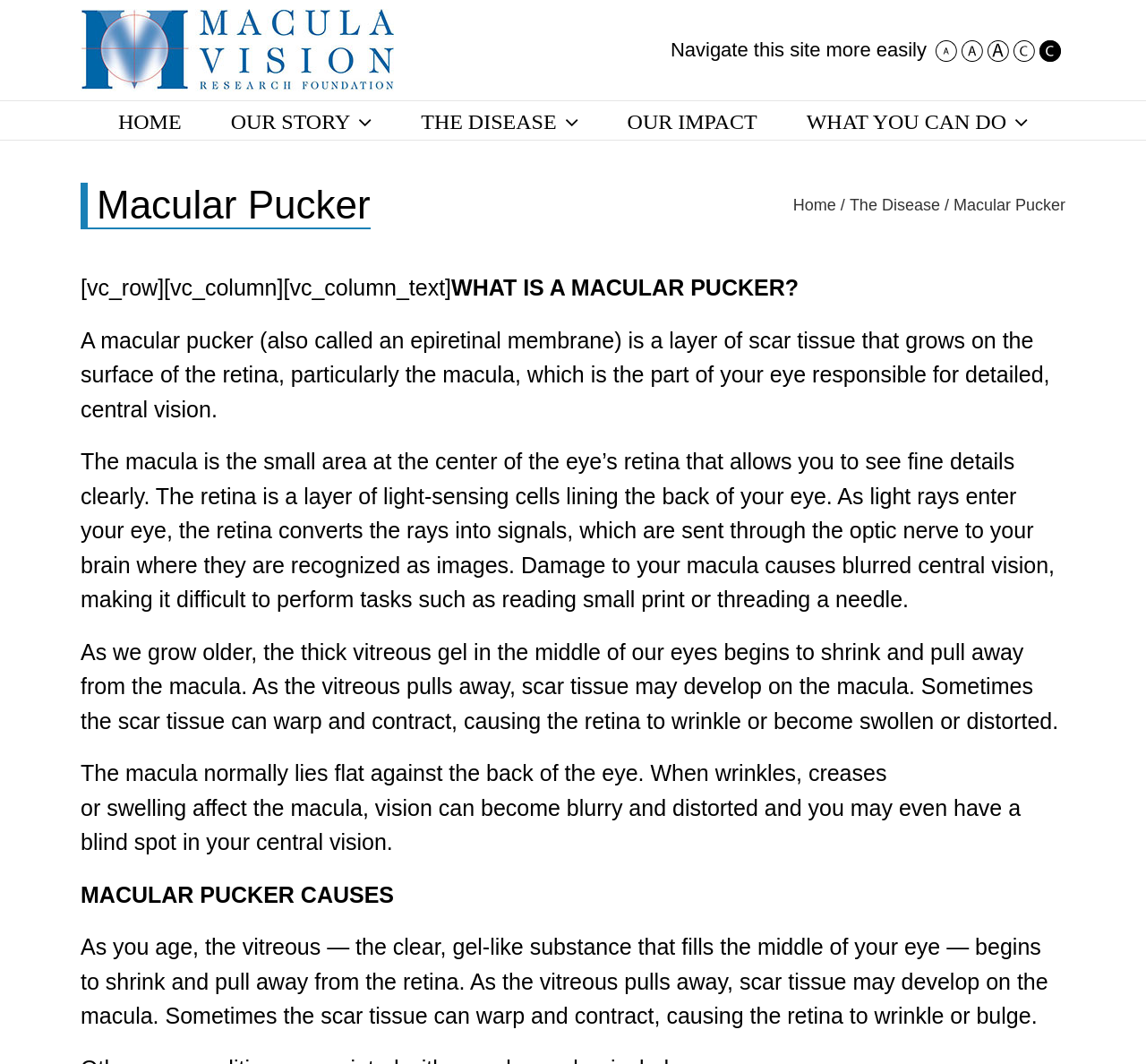Locate the bounding box coordinates of the area you need to click to fulfill this instruction: 'Increase font size'. The coordinates must be in the form of four float numbers ranging from 0 to 1: [left, top, right, bottom].

[0.862, 0.038, 0.88, 0.058]